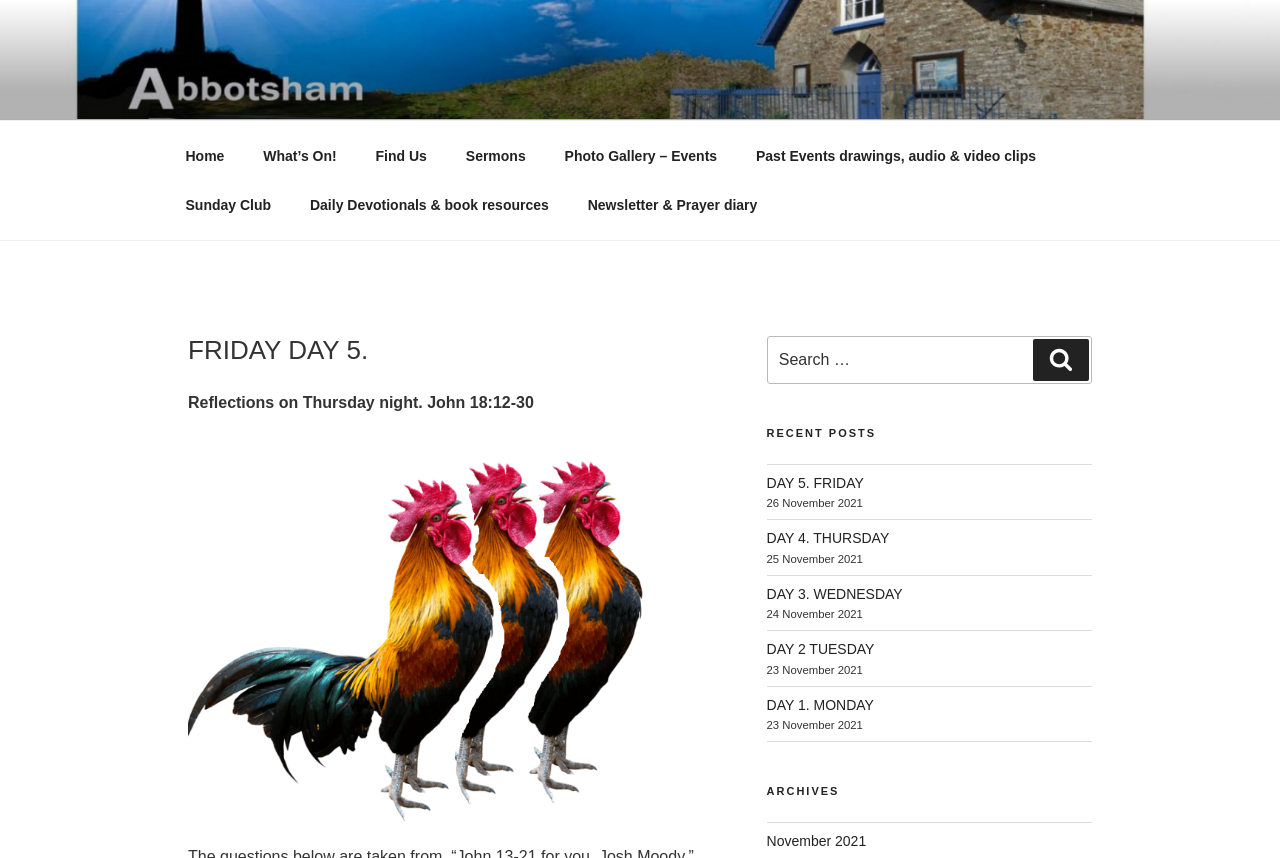Give a detailed overview of the webpage's appearance and contents.

The webpage is divided into several sections. At the top, there is a navigation menu with 8 links, including "Home", "What's On!", "Find Us", and others. Below the navigation menu, there is a header section with a title "FRIDAY DAY 5.".

In the main content area, there are two columns. The left column contains a reflection on Thursday night, a Bible verse "John 18:12-30", and a figure, which is likely an image. The right column has a search bar with a label "Search for:" and a search button. Below the search bar, there is a section titled "RECENT POSTS" with 5 recent posts listed, each with a title and a date. The posts are listed in reverse chronological order, with the most recent post at the top.

At the bottom of the right column, there is a section titled "ARCHIVES" with a single link to "November 2021".